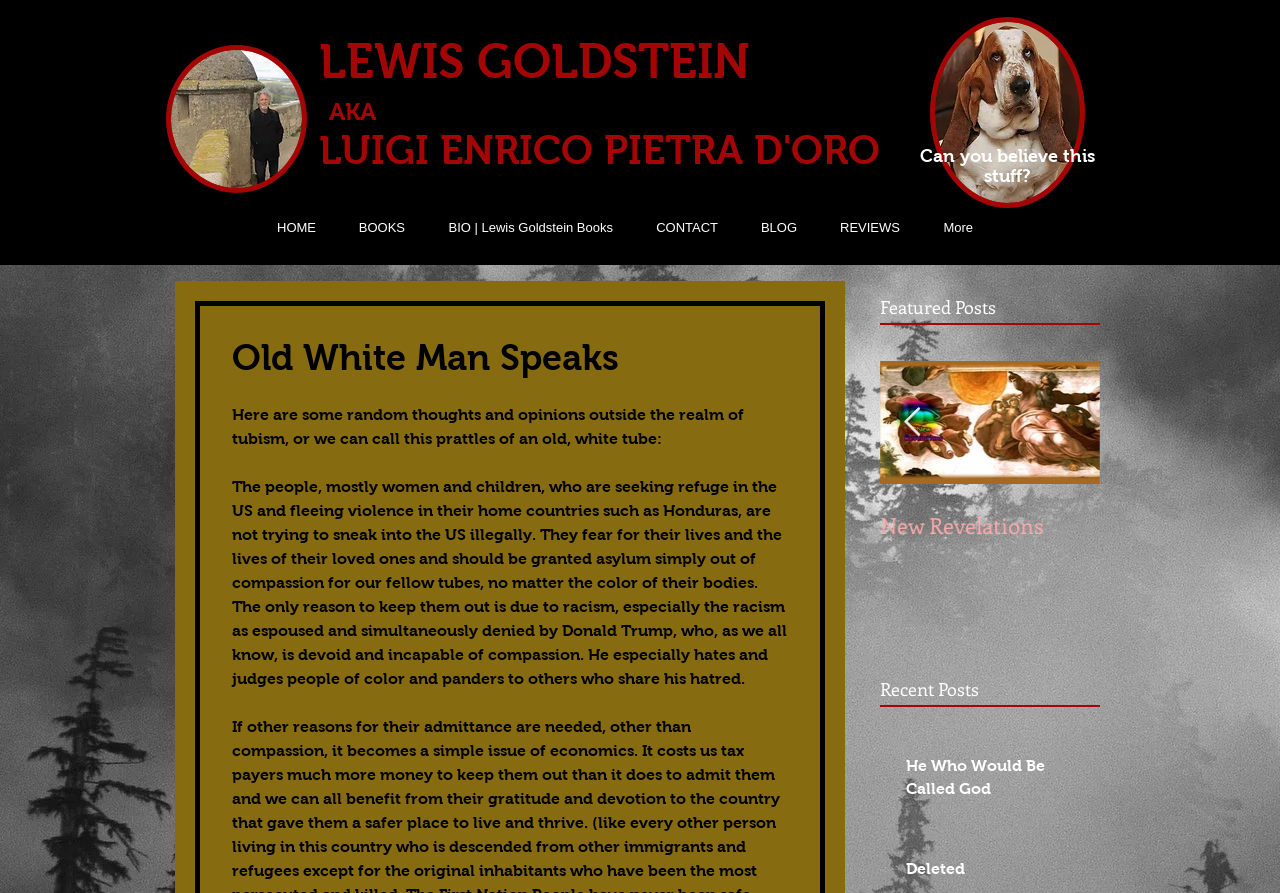Could you indicate the bounding box coordinates of the region to click in order to complete this instruction: "View the author's picture".

[0.134, 0.056, 0.236, 0.211]